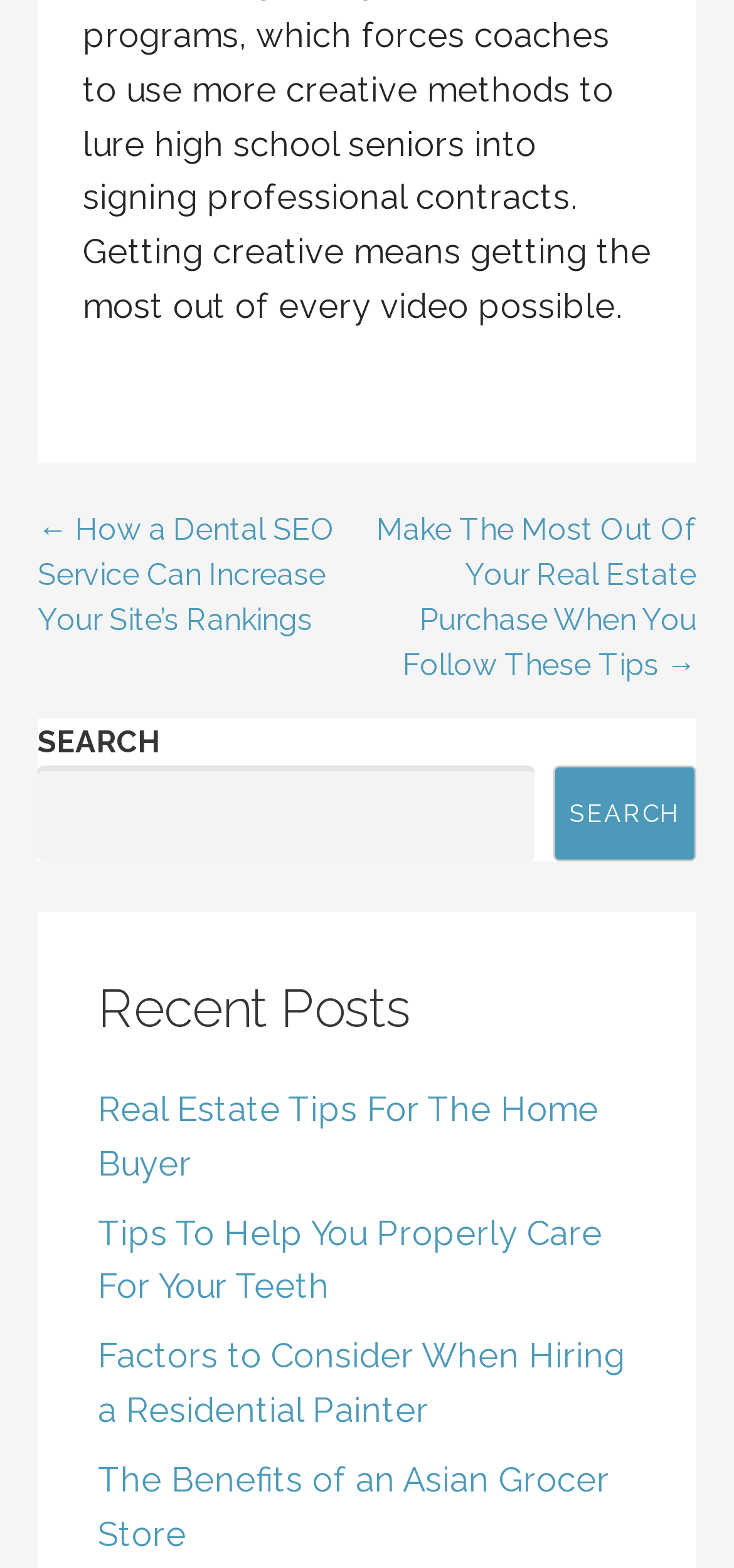Locate the bounding box coordinates of the element's region that should be clicked to carry out the following instruction: "Click on the link to learn how to reduce belly fat in 7 days". The coordinates need to be four float numbers between 0 and 1, i.e., [left, top, right, bottom].

None